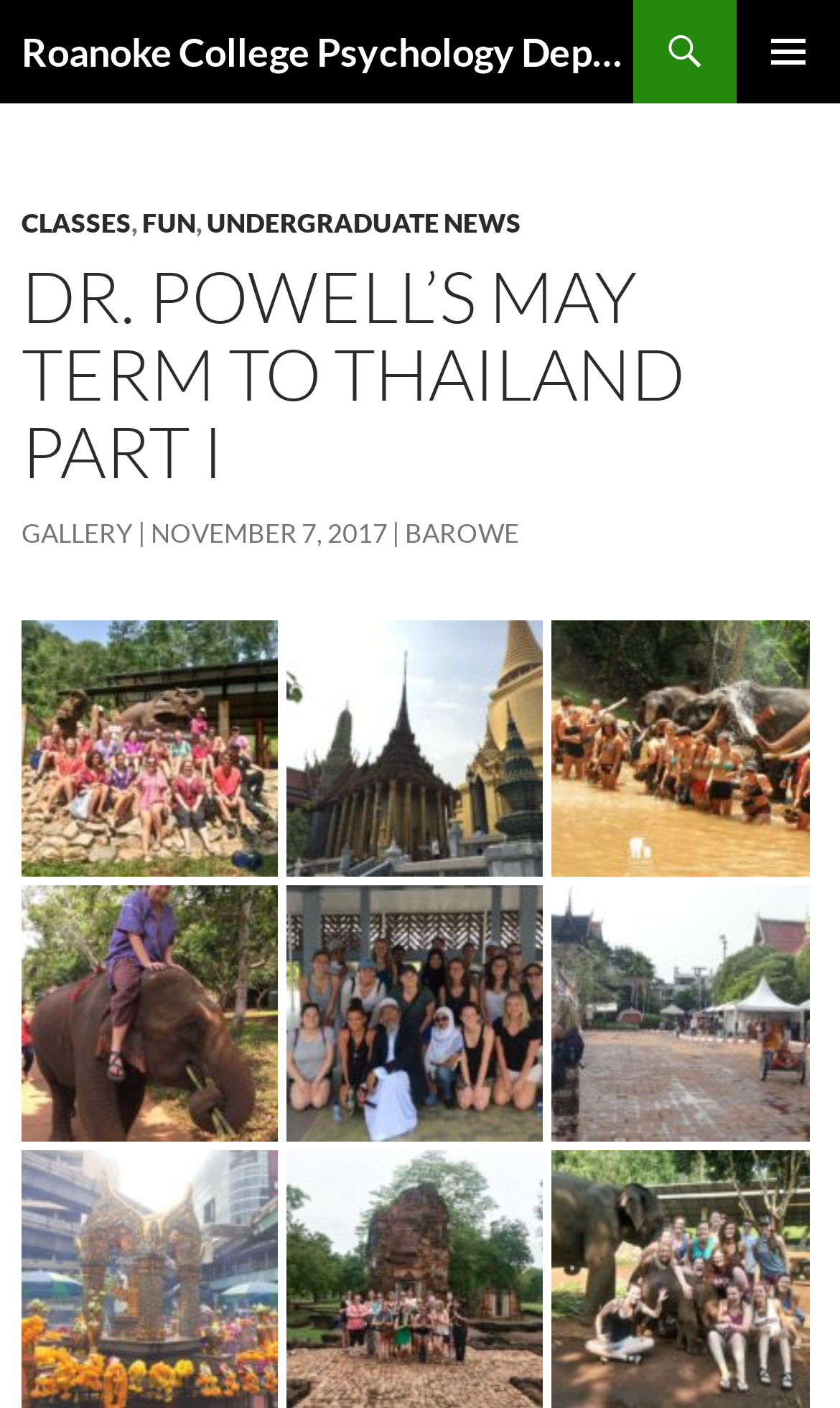Please use the details from the image to answer the following question comprehensively:
How many links are in the header section?

I counted the number of link elements in the header section, which are 4 in total. These links are 'CLASSES', 'FUN', 'UNDERGRADUATE NEWS', and 'GALLERY'.